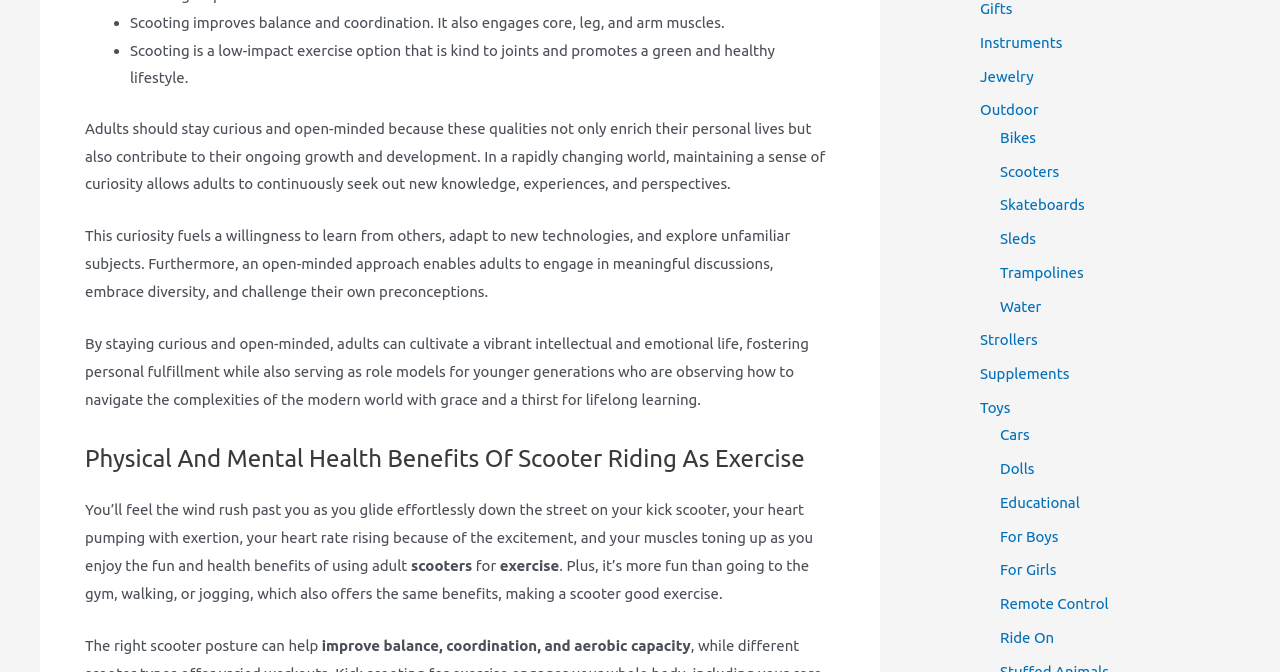Identify the bounding box coordinates of the element that should be clicked to fulfill this task: "Click on 'Bikes'". The coordinates should be provided as four float numbers between 0 and 1, i.e., [left, top, right, bottom].

[0.781, 0.192, 0.809, 0.217]